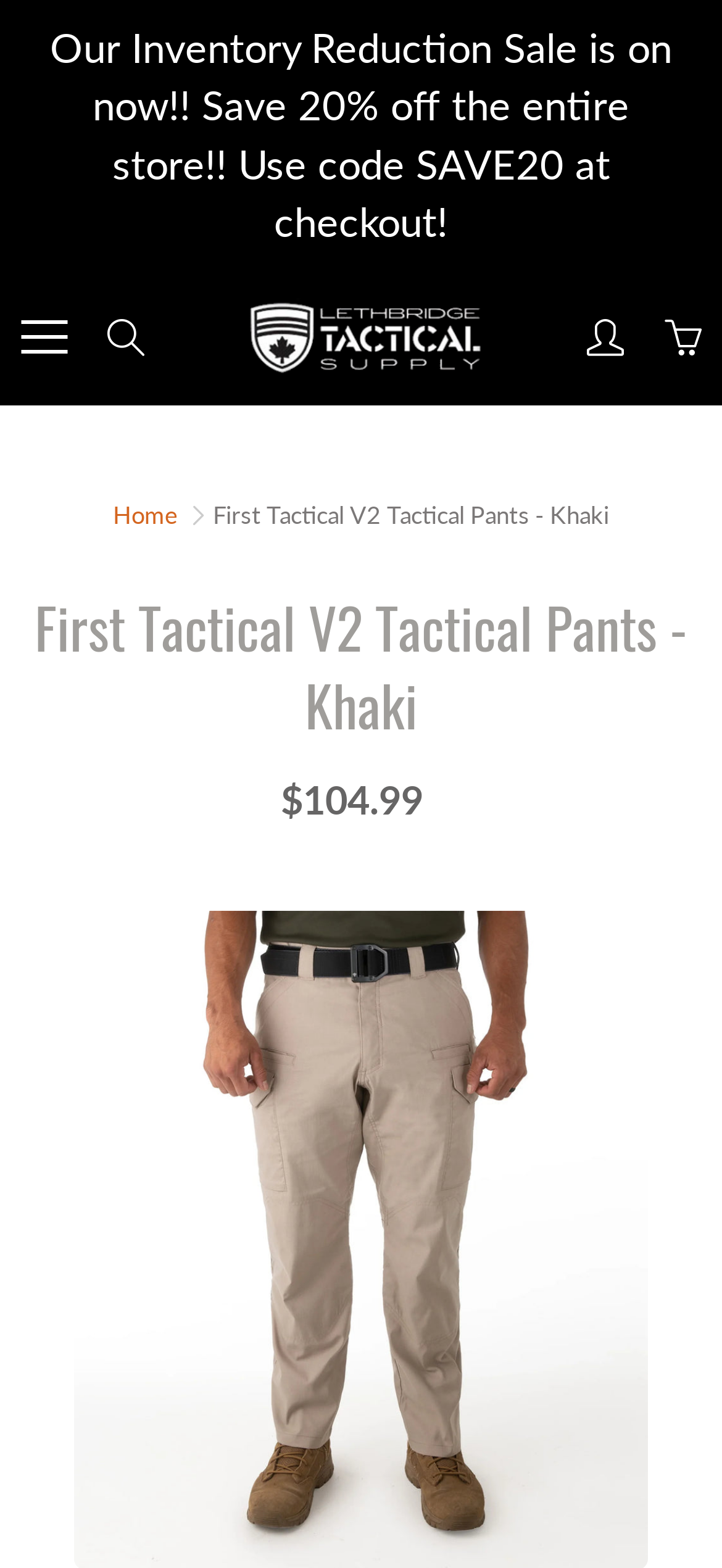What is the price of the First Tactical V2 Tactical Pants?
Provide a concise answer using a single word or phrase based on the image.

$104.99